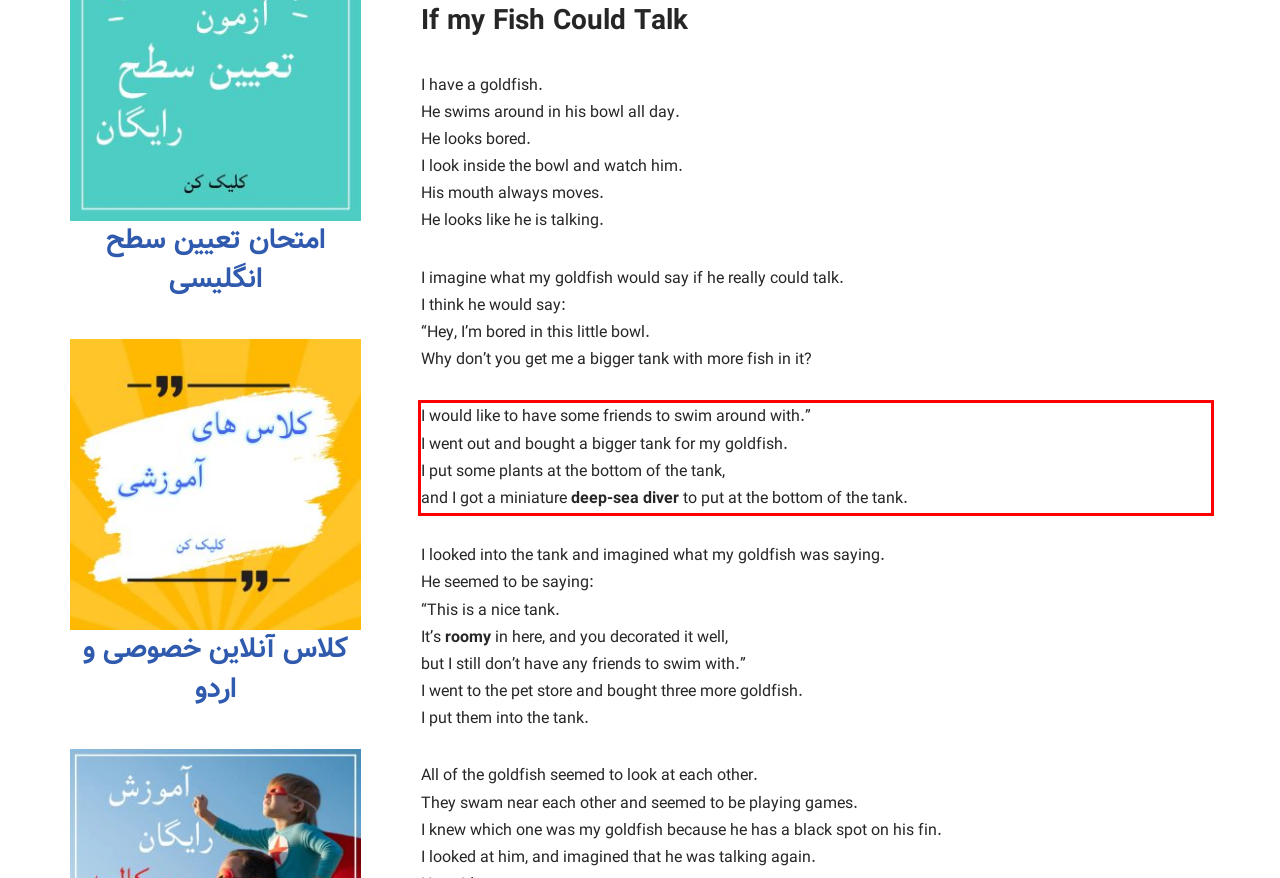Please look at the screenshot provided and find the red bounding box. Extract the text content contained within this bounding box.

I would like to have some friends to swim around with.” I went out and bought a bigger tank for my goldfish. I put some plants at the bottom of the tank, and I got a miniature deep-sea diver to put at the bottom of the tank.